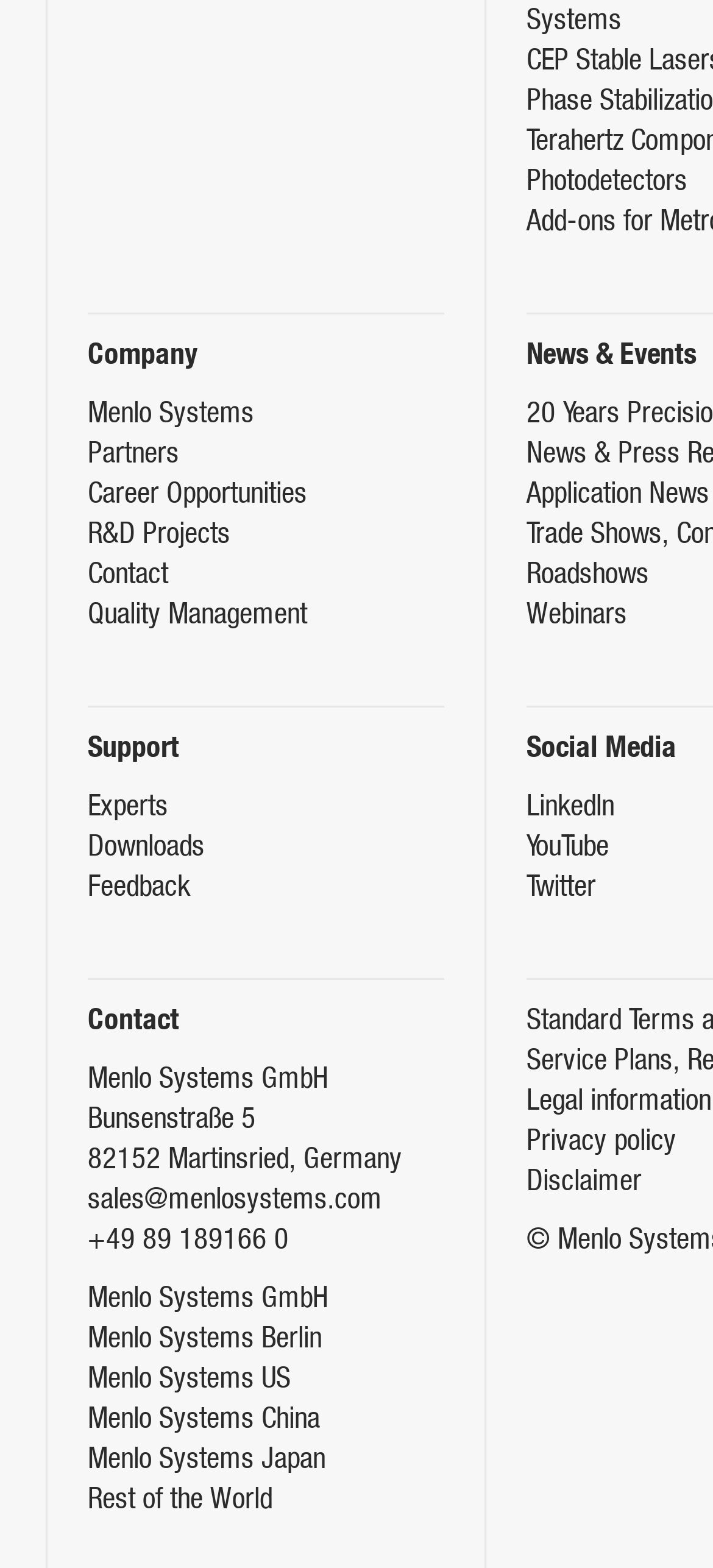Locate the bounding box coordinates of the element I should click to achieve the following instruction: "Contact Menlo Systems".

[0.123, 0.636, 0.623, 0.662]